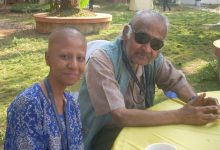Please give a concise answer to this question using a single word or phrase: 
What is the woman's hair style?

shaved head